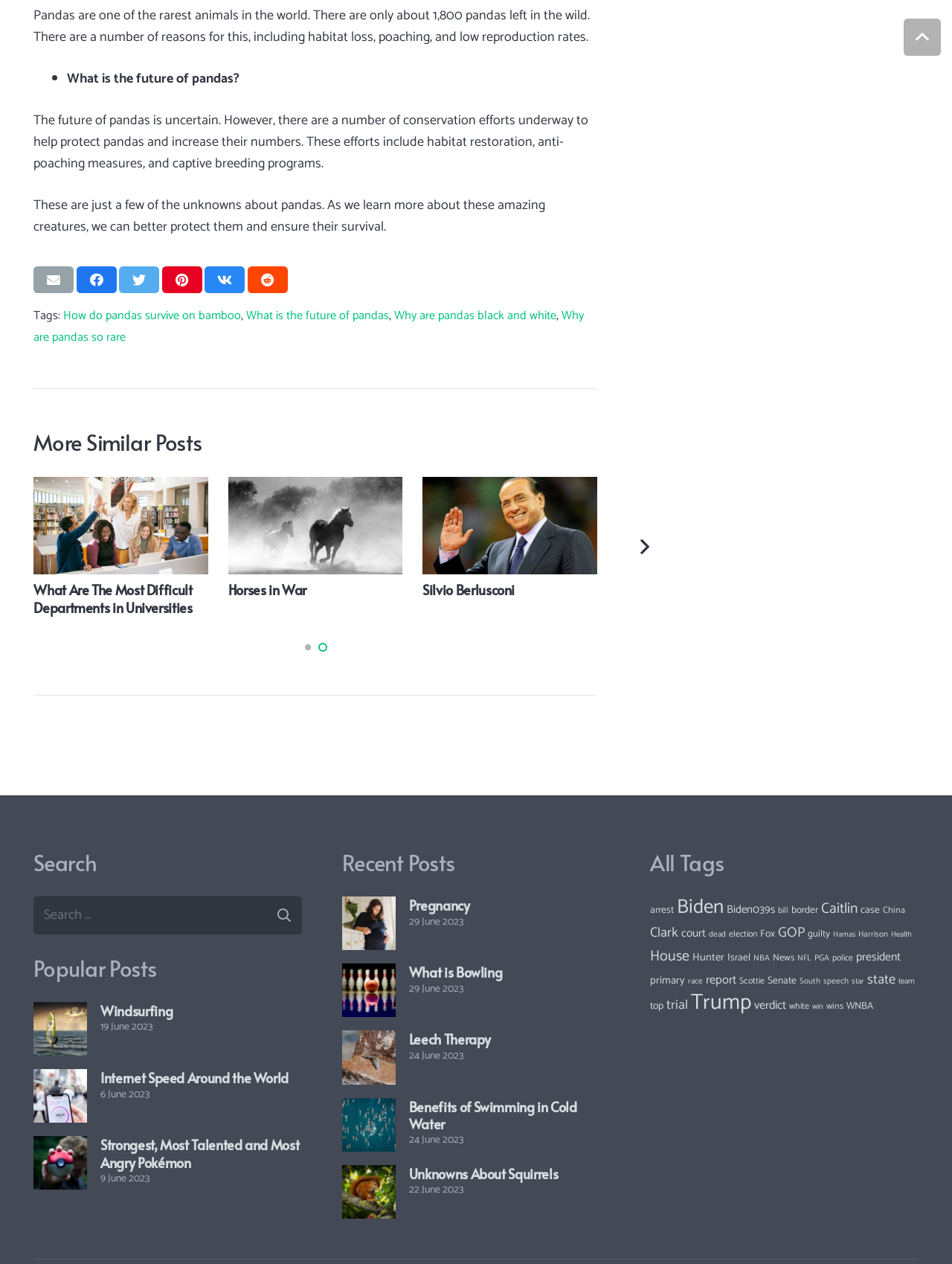Identify the bounding box for the UI element specified in this description: "Terms of Service". The coordinates must be four float numbers between 0 and 1, formatted as [left, top, right, bottom].

None